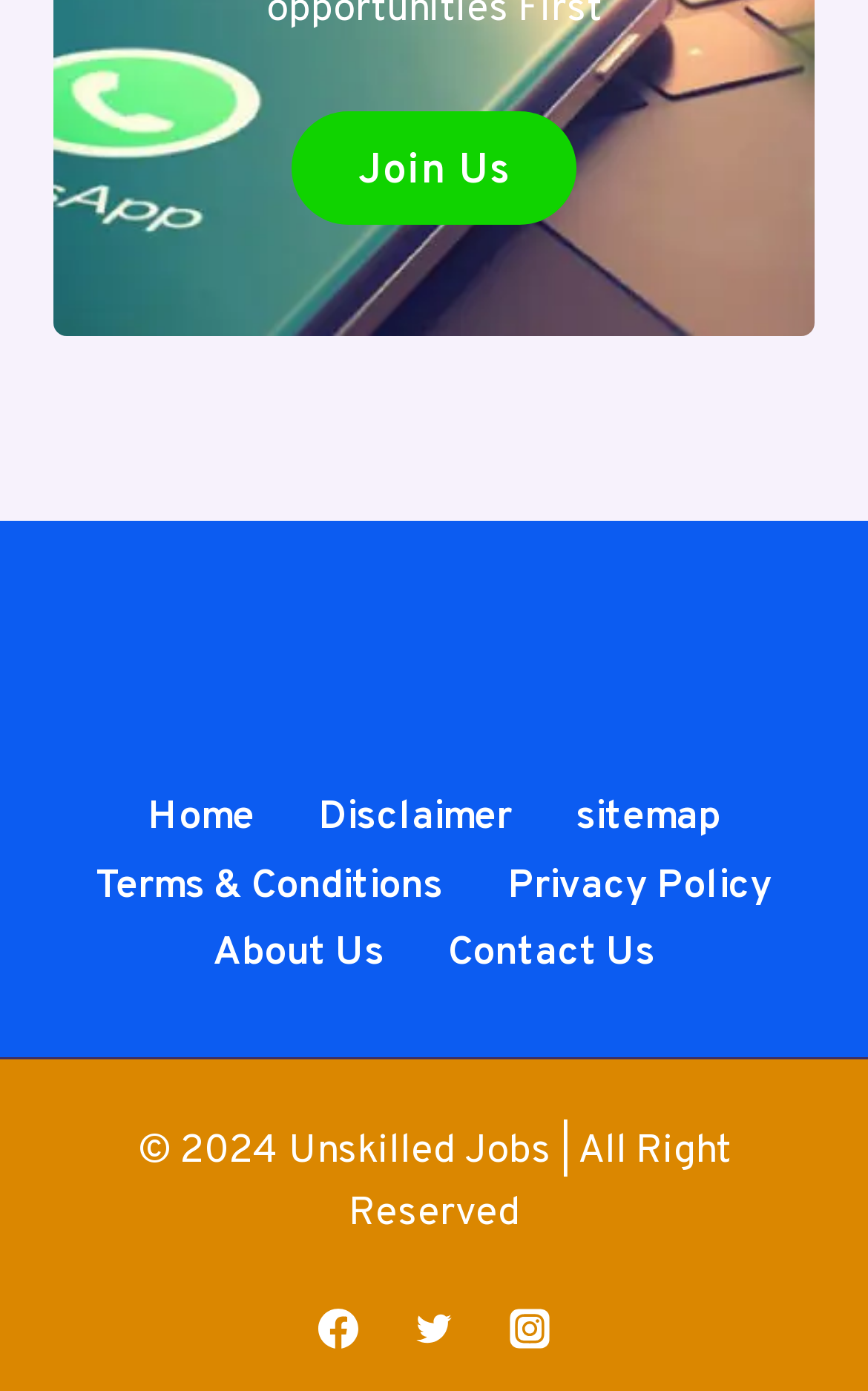Determine the bounding box coordinates of the clickable element necessary to fulfill the instruction: "Go to Home". Provide the coordinates as four float numbers within the 0 to 1 range, i.e., [left, top, right, bottom].

[0.133, 0.565, 0.33, 0.614]